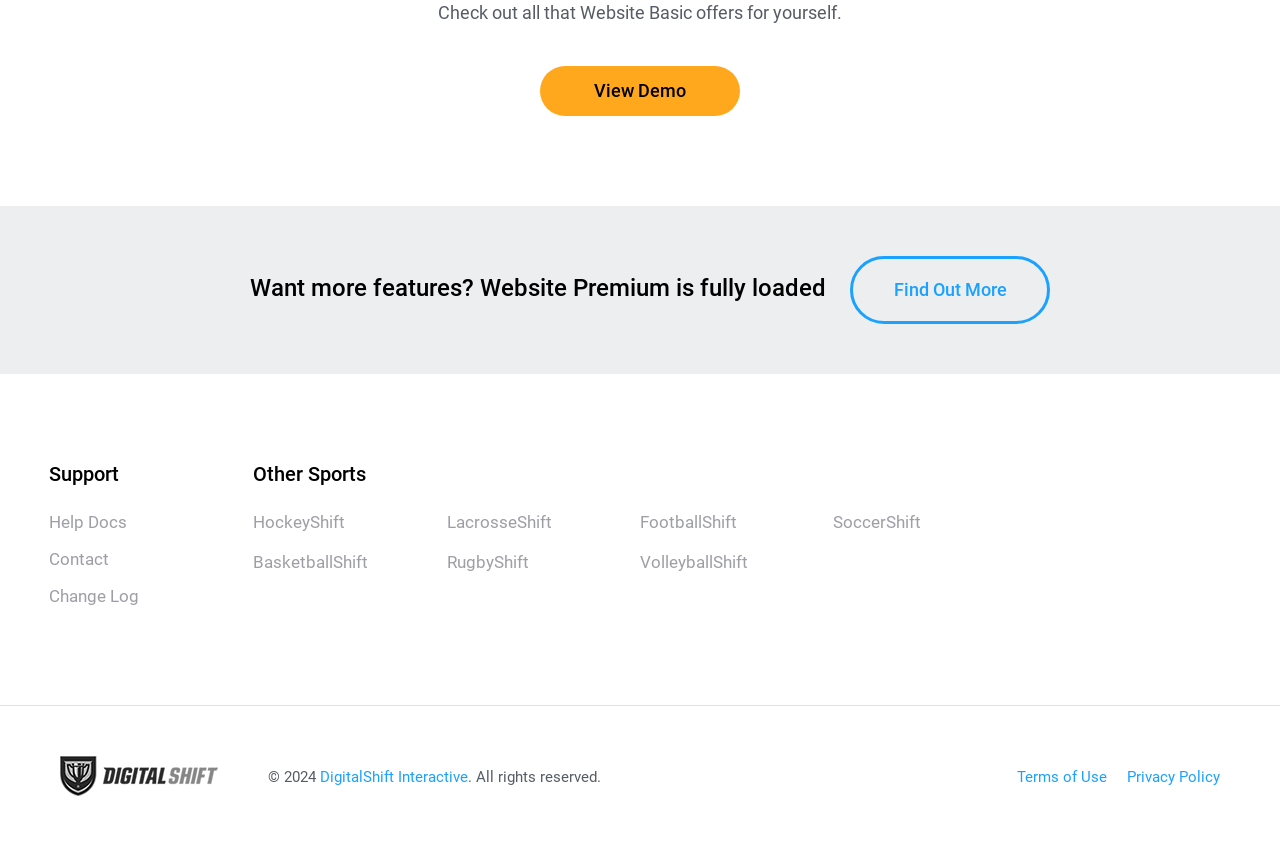What is the purpose of the 'View Demo' link?
Answer with a single word or short phrase according to what you see in the image.

To view a demo of Website Basic